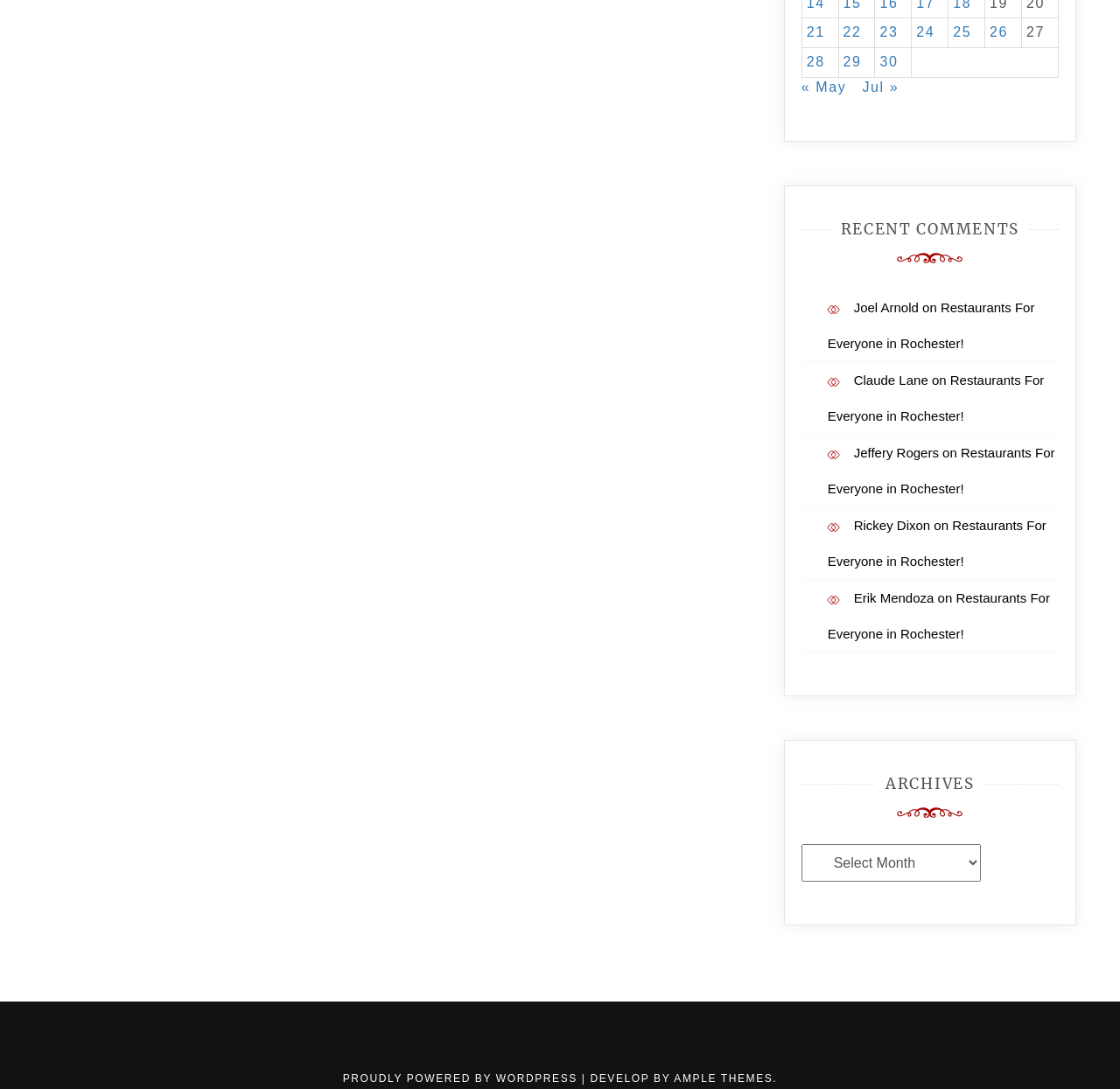Using floating point numbers between 0 and 1, provide the bounding box coordinates in the format (top-left x, top-left y, bottom-right x, bottom-right y). Locate the UI element described here: Proudly powered by WordPress

[0.306, 0.985, 0.519, 0.996]